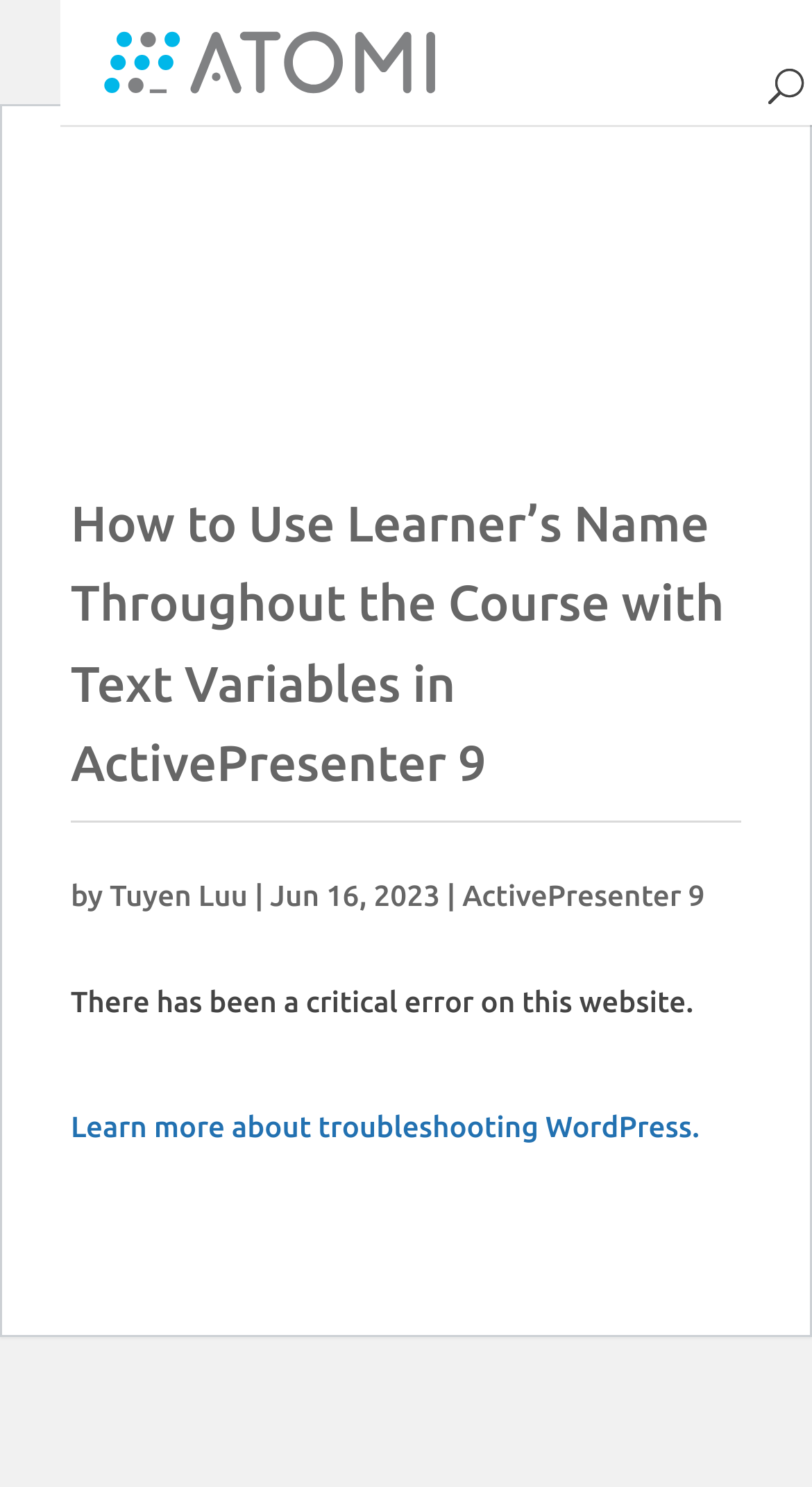What is the date of the article?
Please give a detailed and elaborate explanation in response to the question.

I found the date of the article by looking at the text elements in the article section. Specifically, I found the text 'Jun 16, 2023' which is likely the date the article was published.